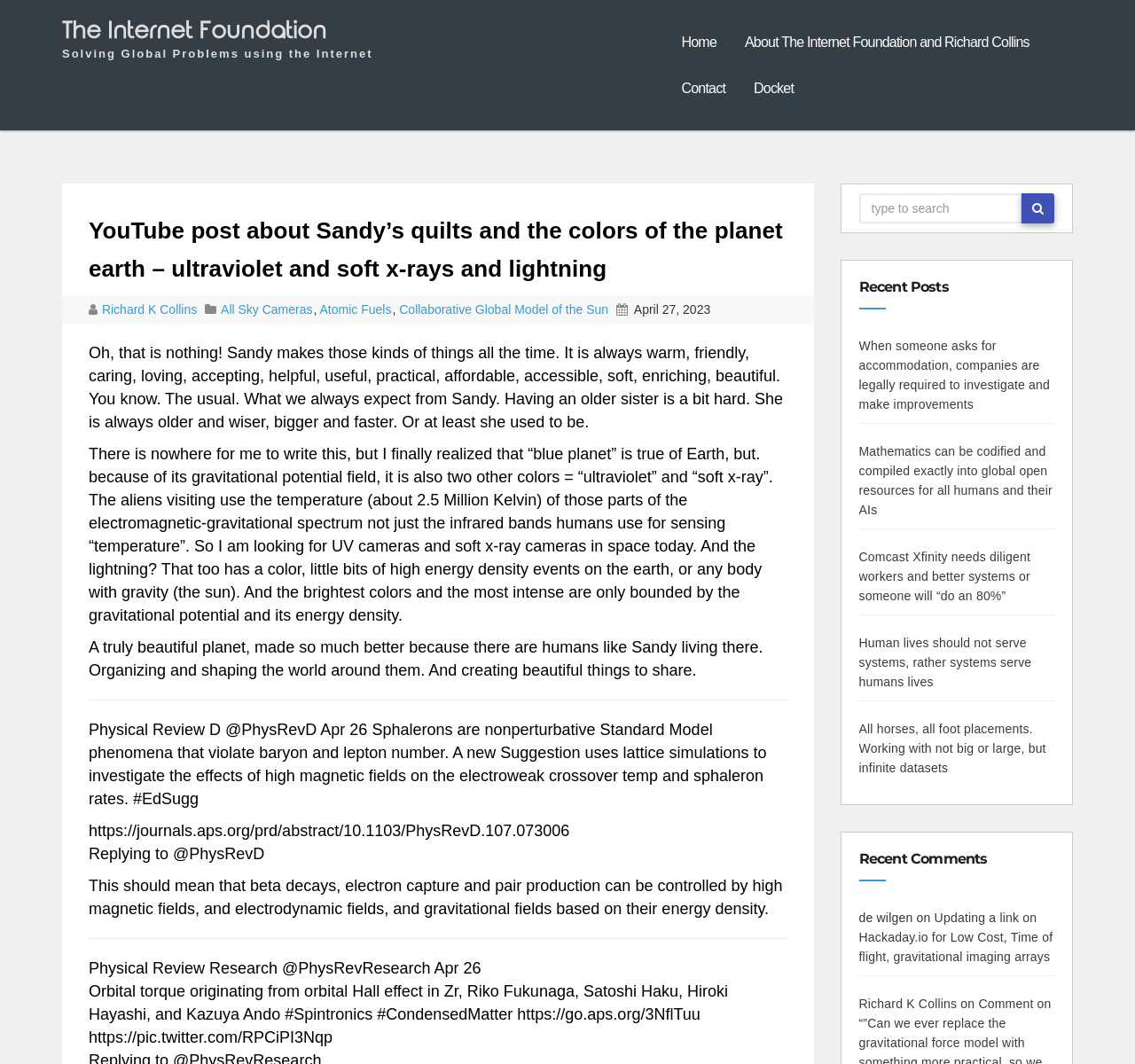Please locate the bounding box coordinates of the region I need to click to follow this instruction: "Read the post about Sandy’s quilts".

[0.078, 0.189, 0.693, 0.269]